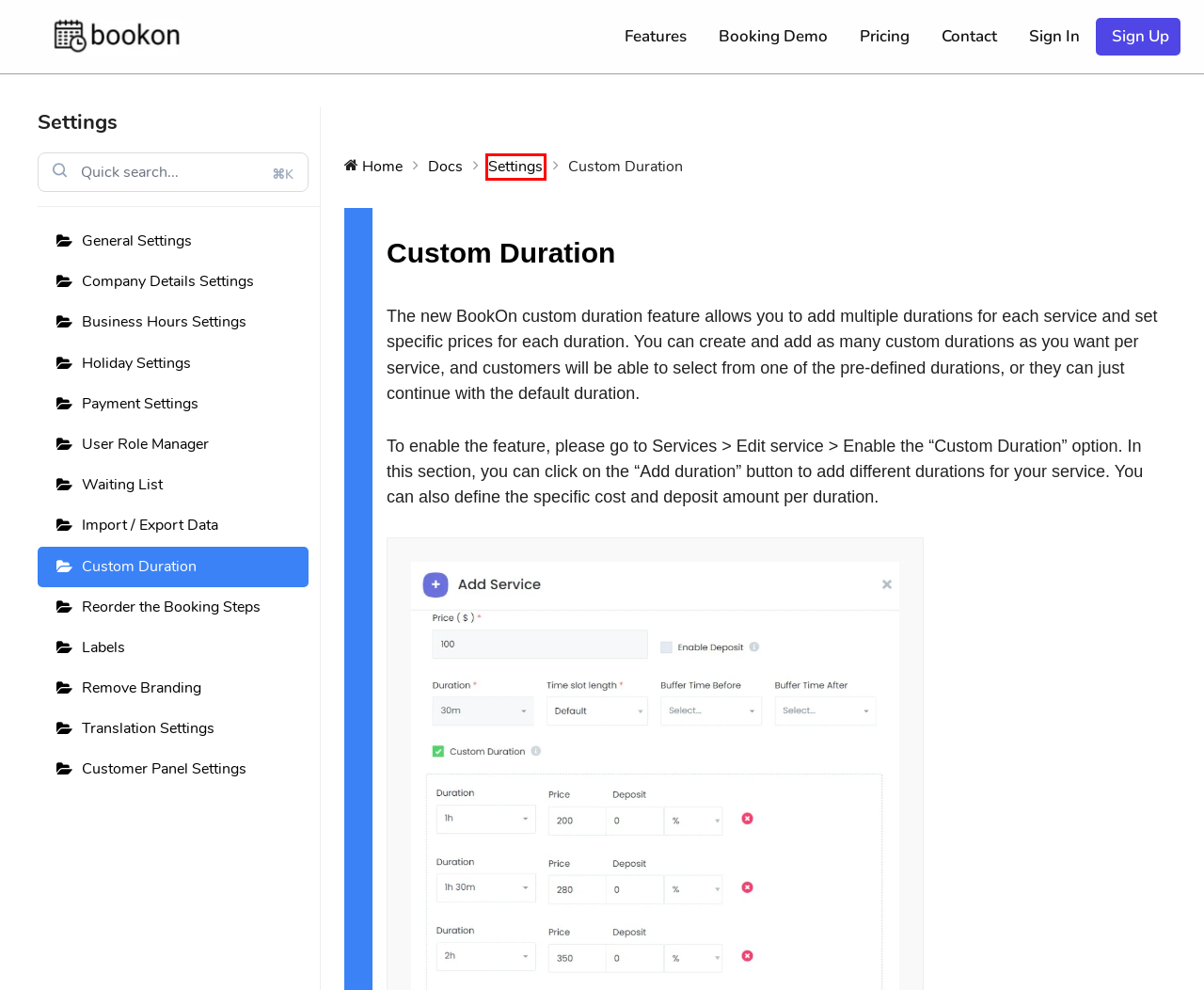With the provided screenshot showing a webpage and a red bounding box, determine which webpage description best fits the new page that appears after clicking the element inside the red box. Here are the options:
A. Payment Settings | BookOn
B. General Settings | BookOn
C. Pricing | BookOn
D. Sign in | BookOn
E. Customer Panel Settings | BookOn
F. Remove Branding | BookOn
G. Settings | BookOn
H. Translation Settings | BookOn

G